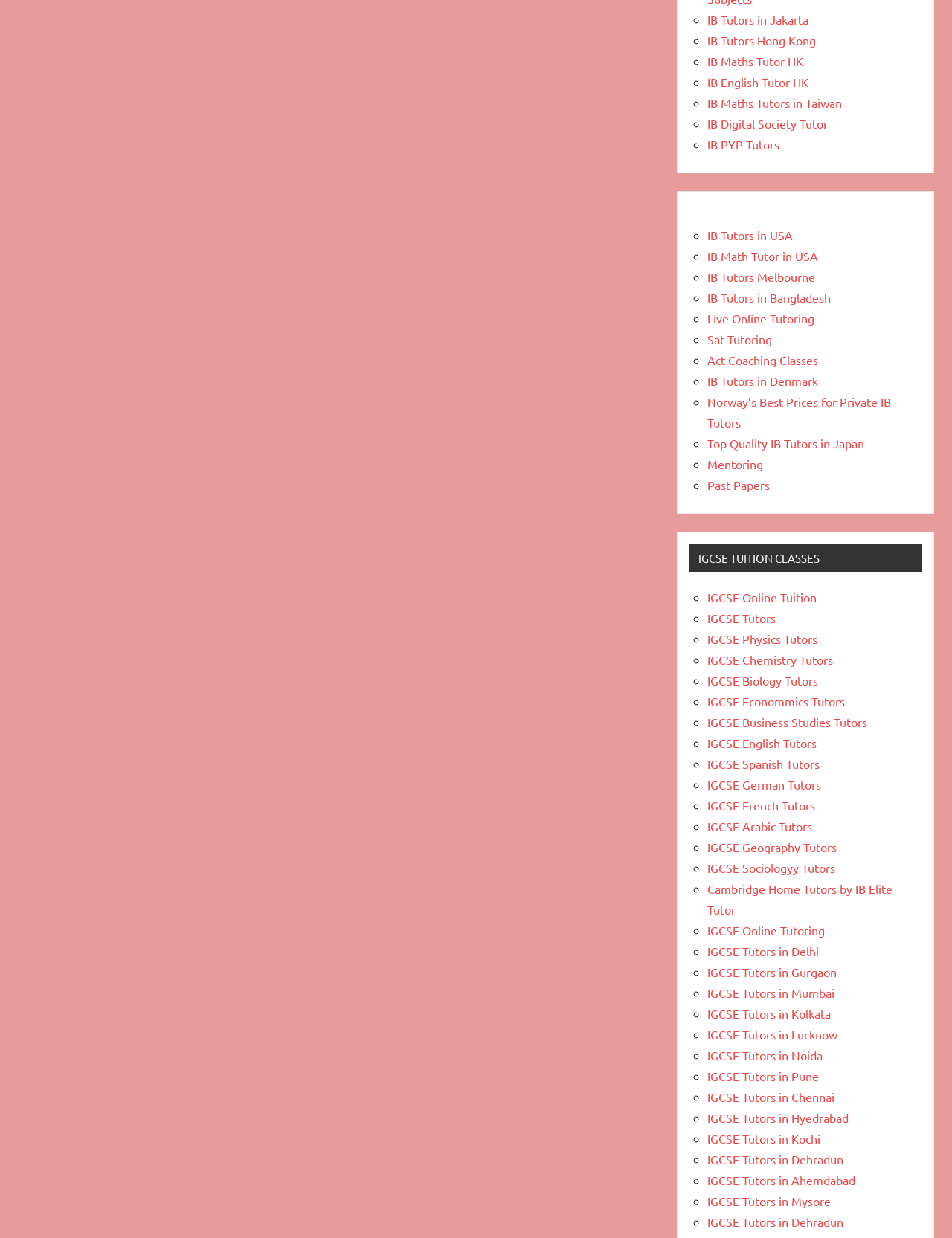Provide a brief response in the form of a single word or phrase:
What type of tutoring services are offered?

IB and IGCSE